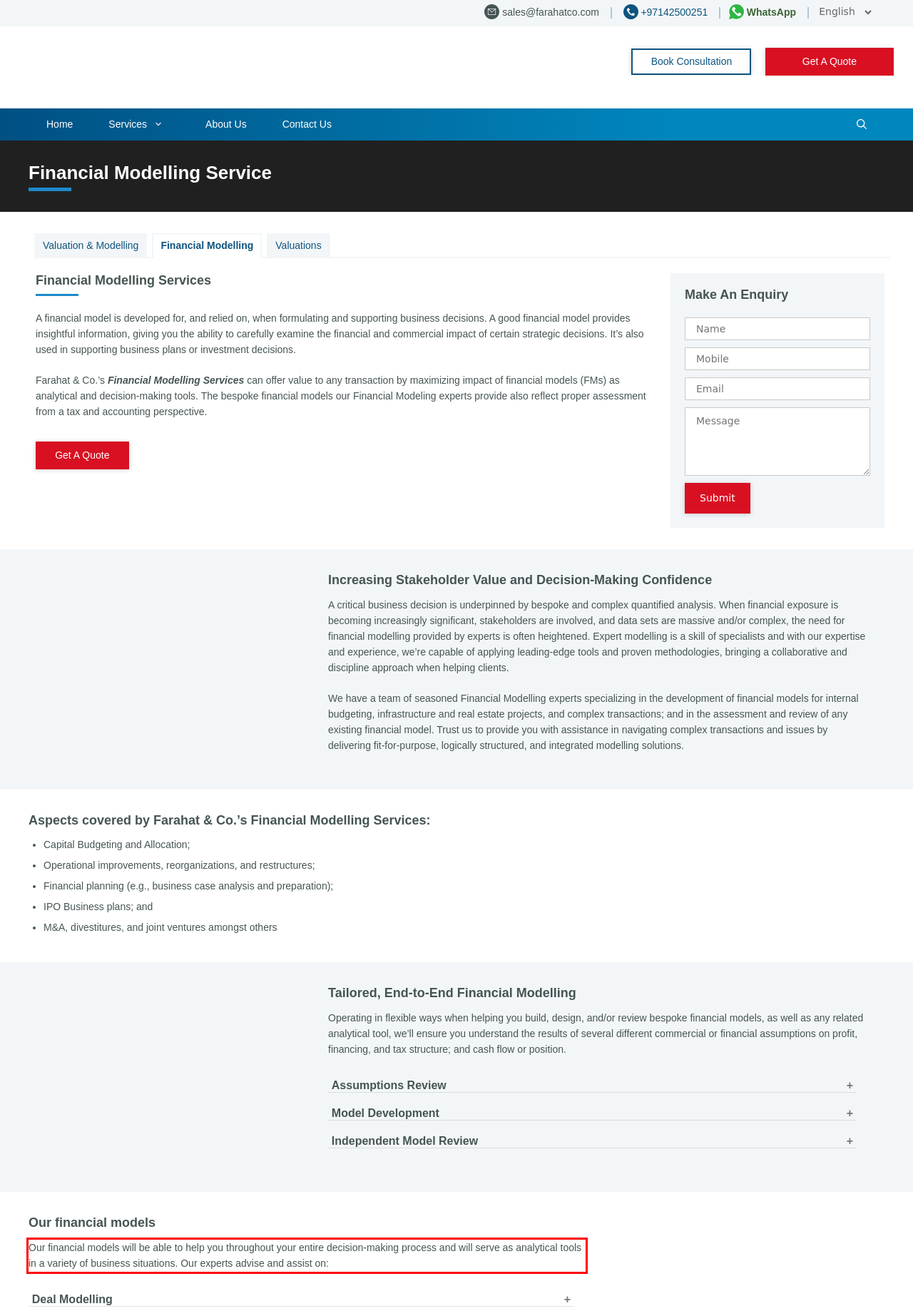View the screenshot of the webpage and identify the UI element surrounded by a red bounding box. Extract the text contained within this red bounding box.

Our financial models will be able to help you throughout your entire decision-making process and will serve as analytical tools in a variety of business situations. Our experts advise and assist on: